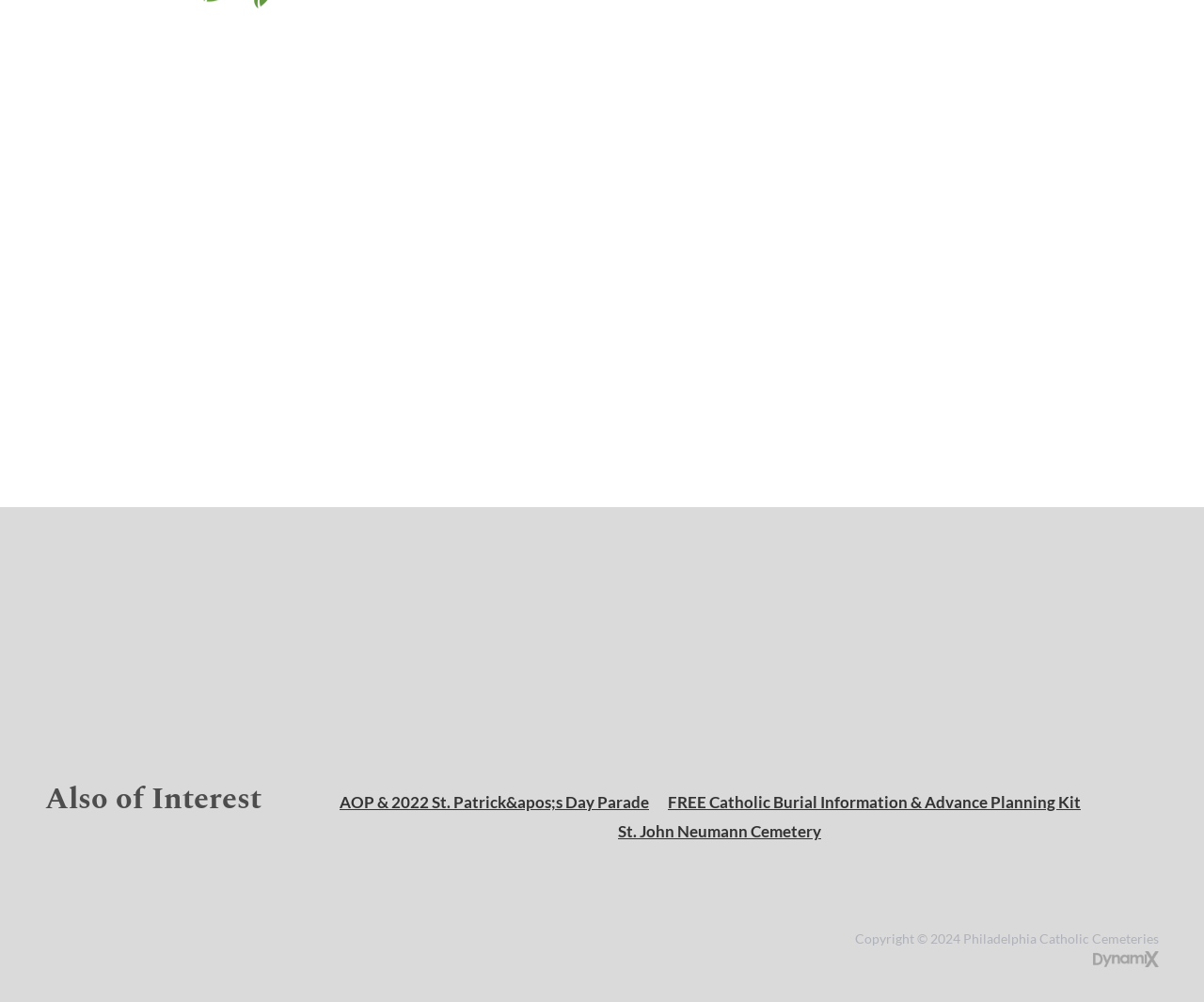What is the phone number to contact for general questions?
Refer to the image and answer the question using a single word or phrase.

844-451-9614